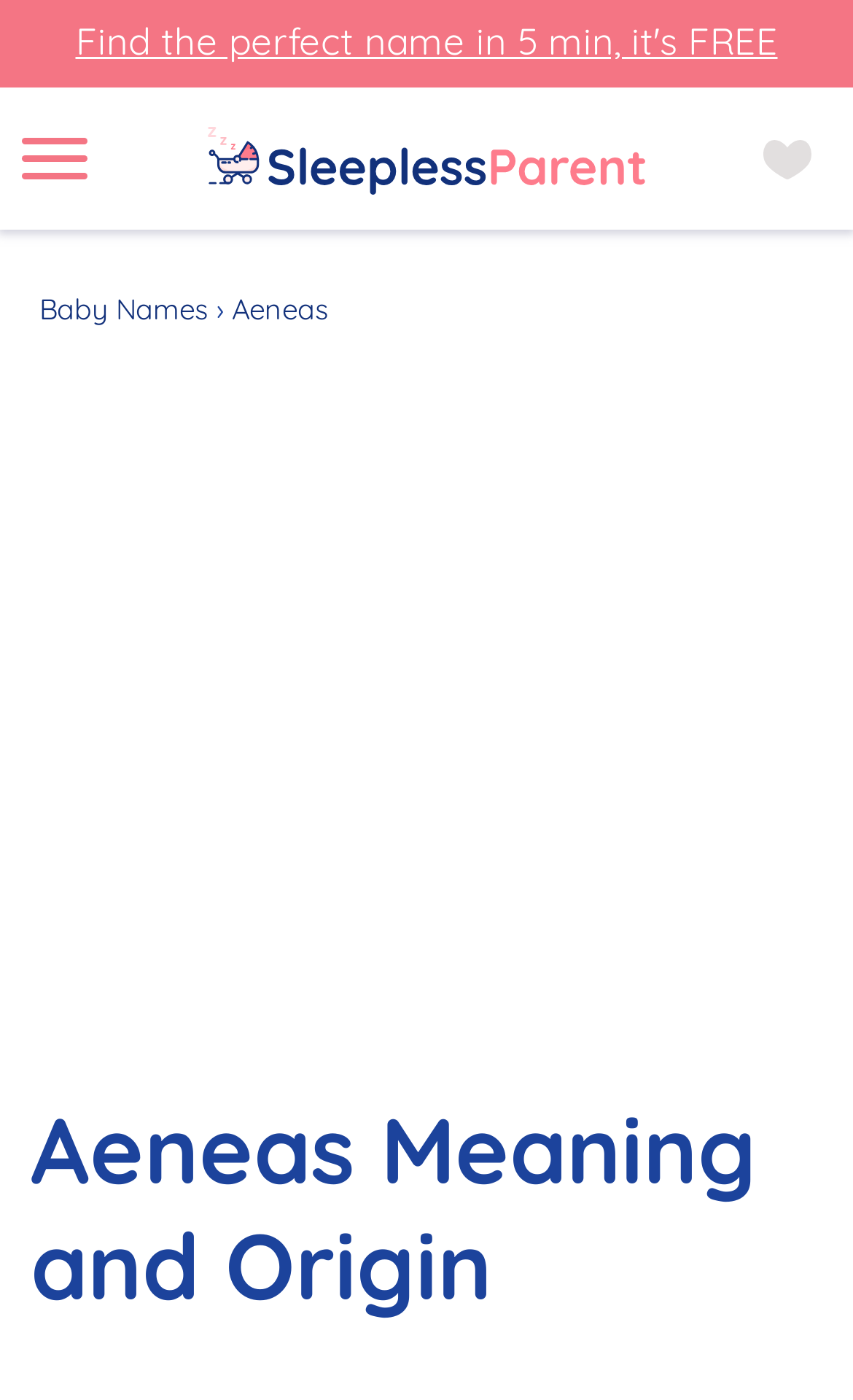Please provide a comprehensive response to the question below by analyzing the image: 
What is the main topic of the webpage?

I determined the answer by looking at the heading element with the text 'Aeneas Meaning and Origin', which suggests that the main topic of the webpage is about the meaning and origin of the name Aeneas.